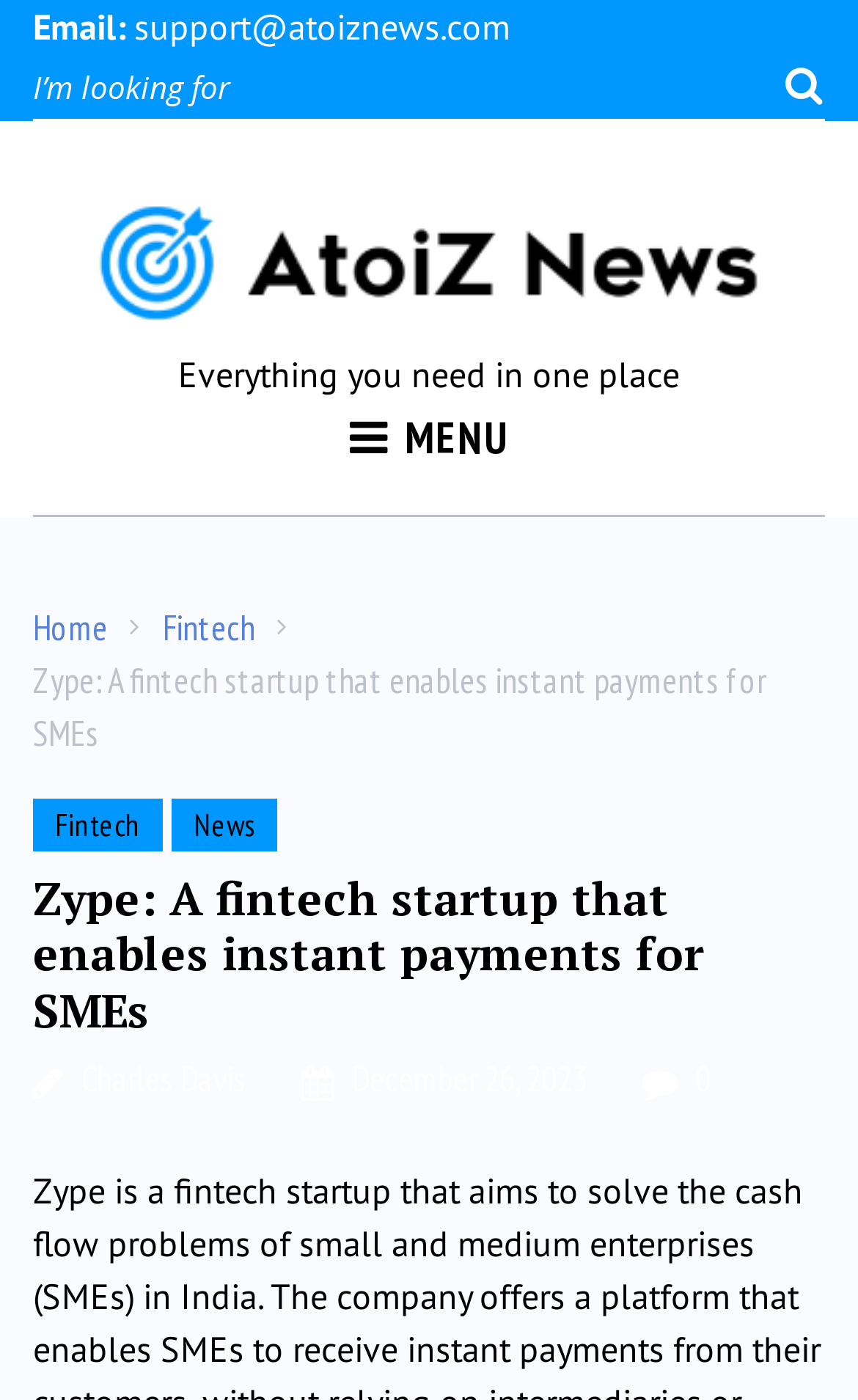What is the purpose of the search box?
Analyze the screenshot and provide a detailed answer to the question.

The search box is located at the top of the webpage, and it allows users to search for specific content within the website. The search box has a placeholder text 'Search for:' and a magnifying glass icon, indicating its purpose.